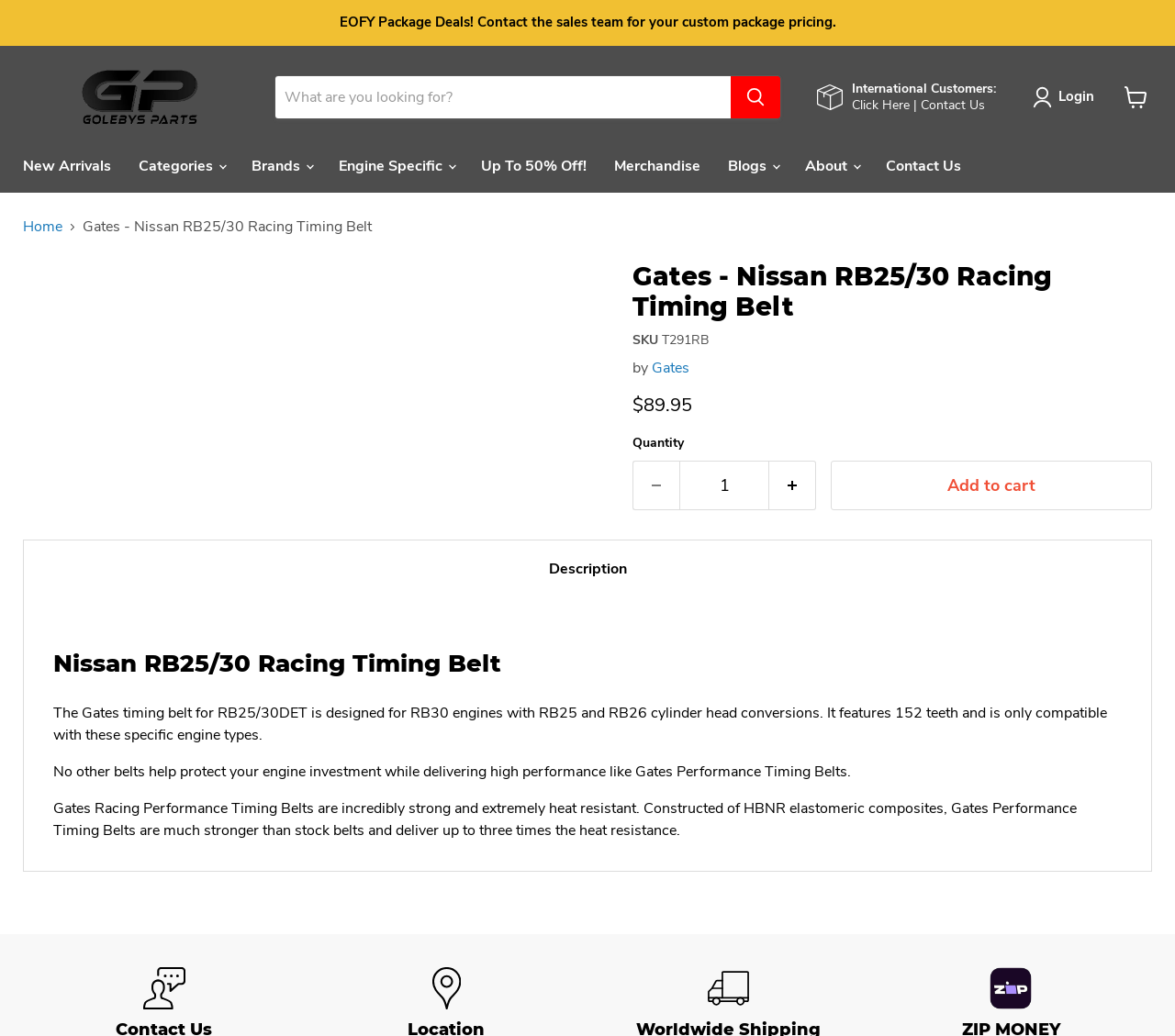Please find the bounding box coordinates of the element that needs to be clicked to perform the following instruction: "subscribe to the podcast". The bounding box coordinates should be four float numbers between 0 and 1, represented as [left, top, right, bottom].

None